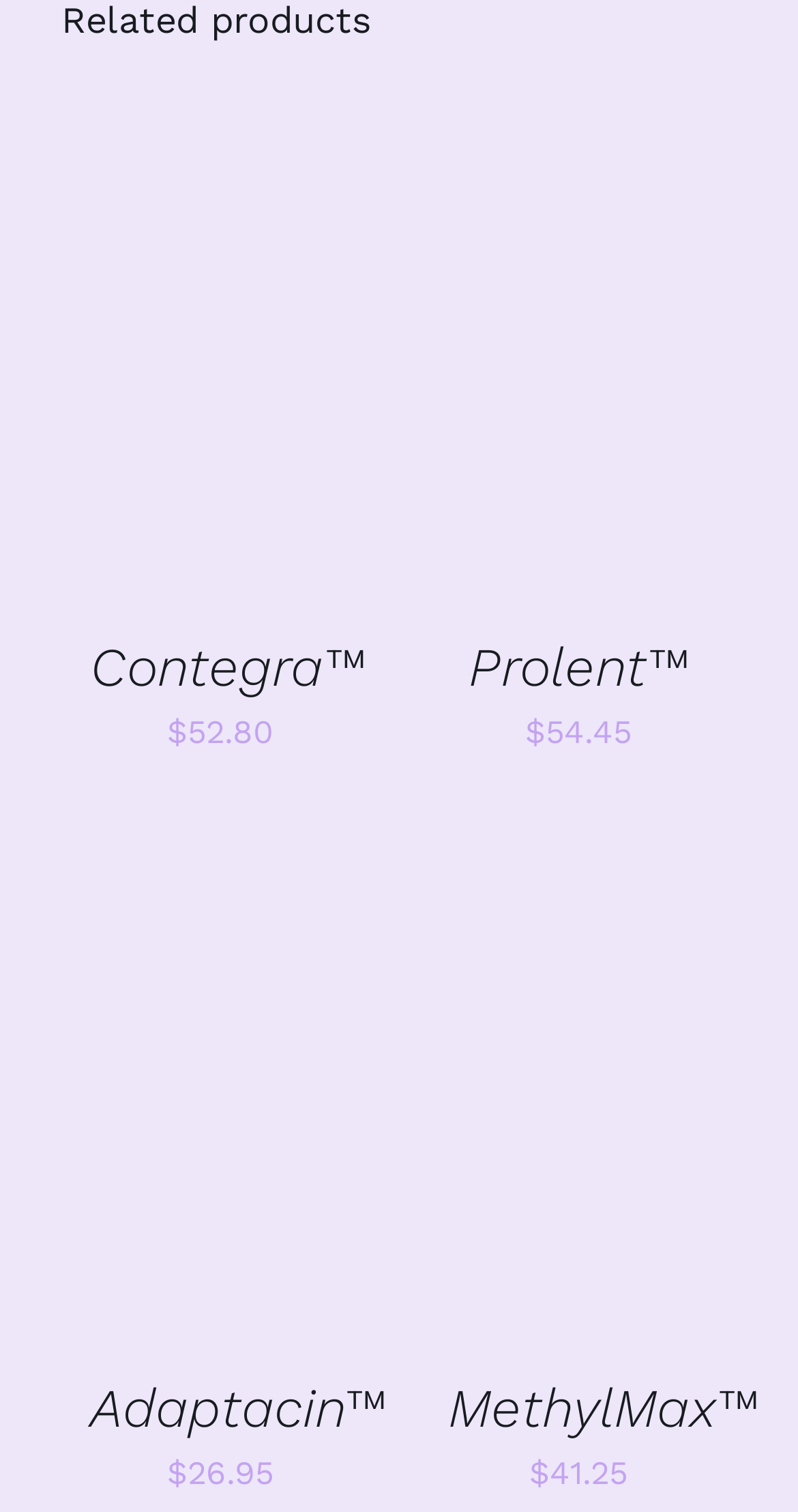Could you highlight the region that needs to be clicked to execute the instruction: "View details of MethylMax™"?

[0.571, 0.745, 0.721, 0.771]